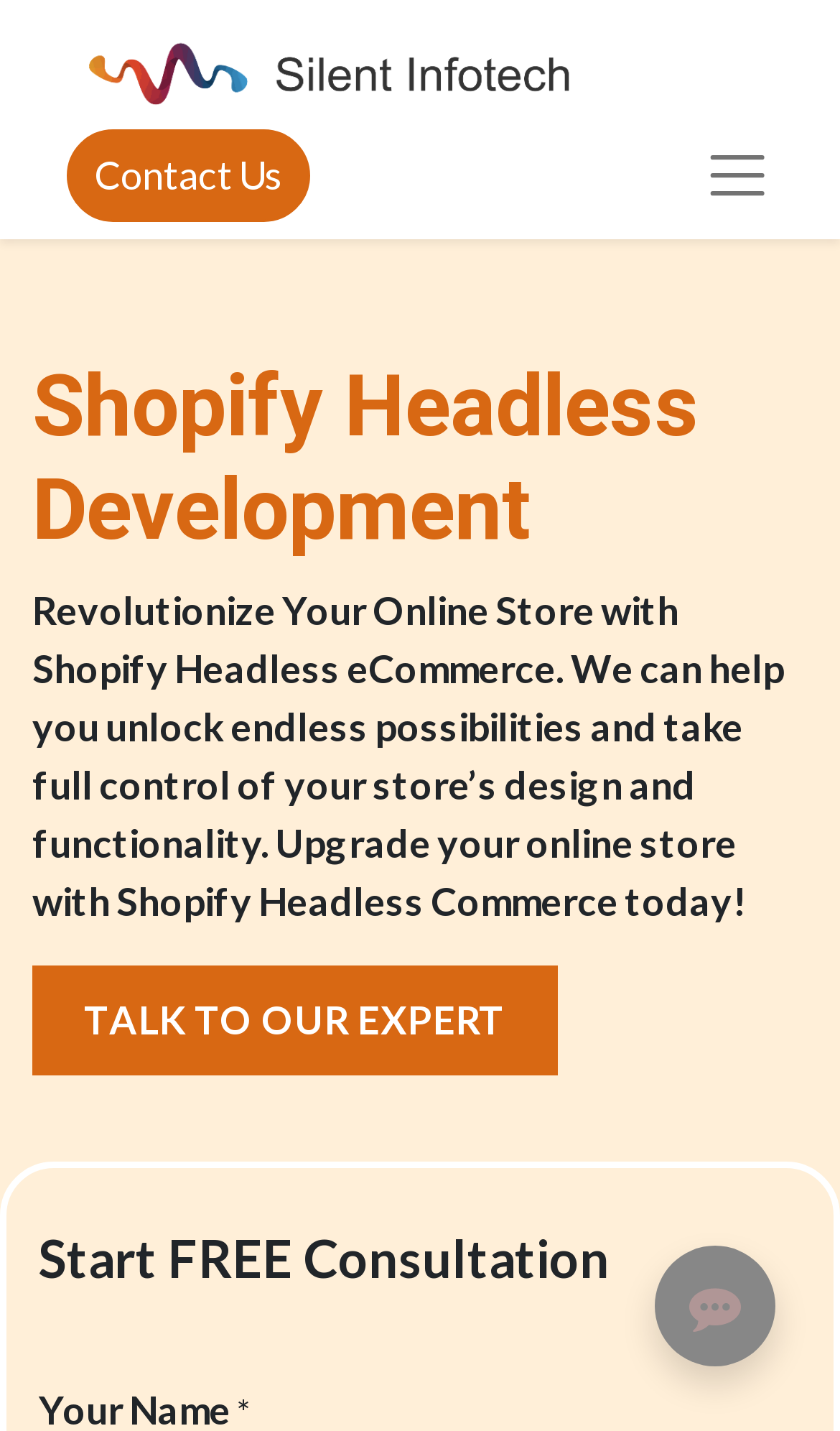What is the call-to-action on the webpage? Please answer the question using a single word or phrase based on the image.

Start FREE Consultation